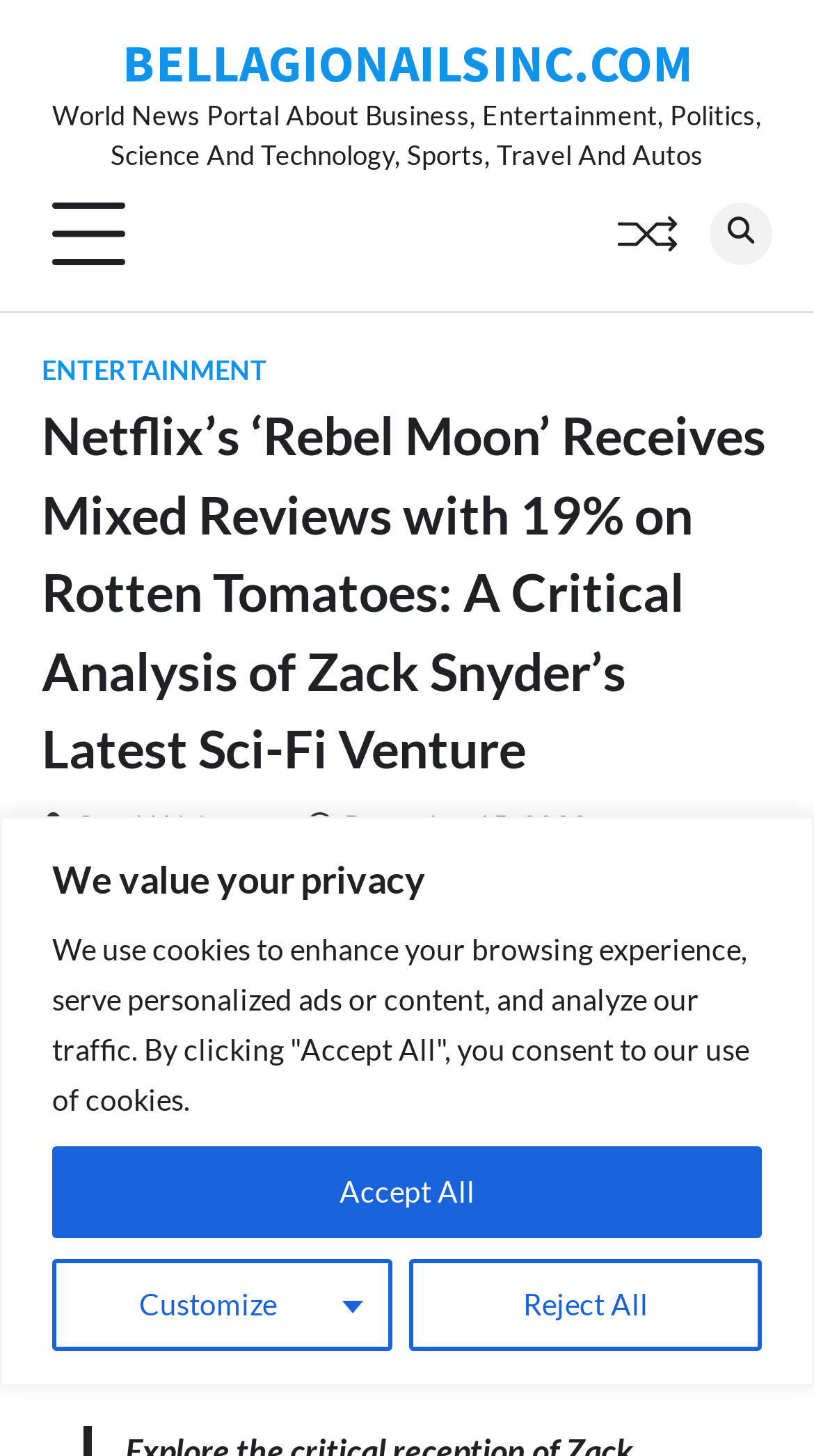Explain in detail what you observe on this webpage.

The webpage is an article about the critical reception of Zack Snyder's "Rebel Moon" on Netflix, with a focus on its 19% Rotten Tomatoes rating. At the top of the page, there is a privacy notice with three buttons: "Customize", "Reject All", and "Accept All". Below this notice, there is a link to the website "BELLAGIONAILSINC.COM" and a brief description of the website as a "World News Portal" covering various topics.

On the left side of the page, there is a menu with a button and a link to the "ENTERTAINMENT" section. Next to this menu, there is a large header that spans almost the entire width of the page, displaying the title of the article: "Netflix’s ‘Rebel Moon’ Receives Mixed Reviews with 19% on Rotten Tomatoes: A Critical Analysis of Zack Snyder’s Latest Sci-Fi Venture".

Below the header, there are two links: one with the author's name, "Gerald Livingston", and another with the publication date, "December 15, 2023". There is also an image on the right side of the page, which appears to be a social media icon.